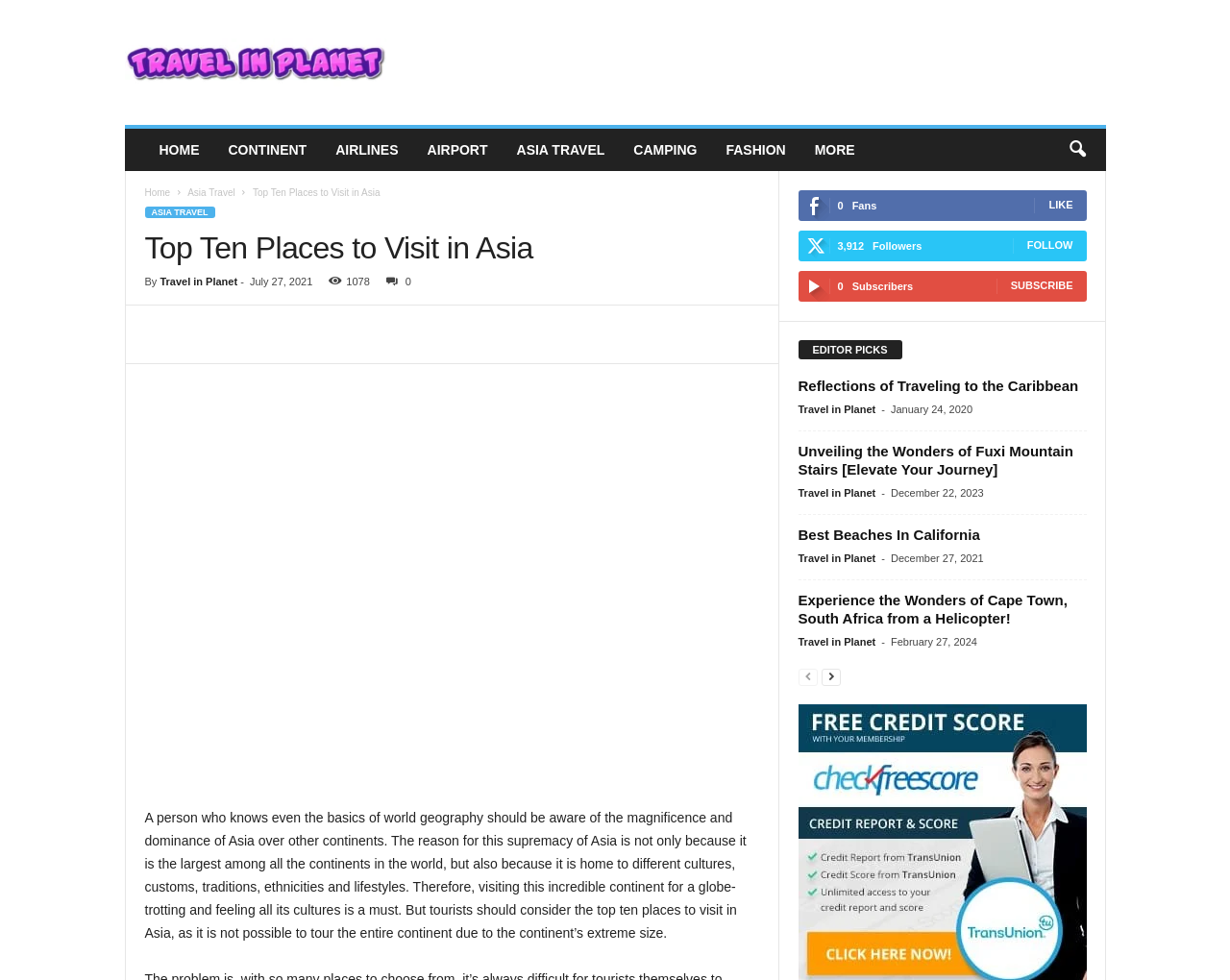Find the bounding box coordinates of the clickable area that will achieve the following instruction: "Search using the search icon".

[0.858, 0.131, 0.893, 0.175]